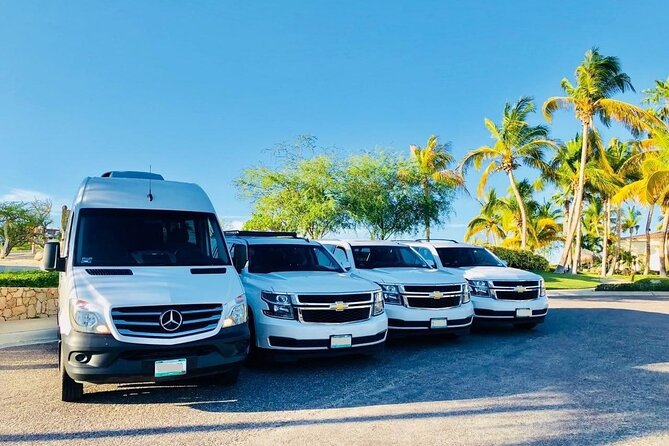What is the primary vehicle featured in the image?
Using the image as a reference, answer the question with a short word or phrase.

Mercedes-Benz sprinter van